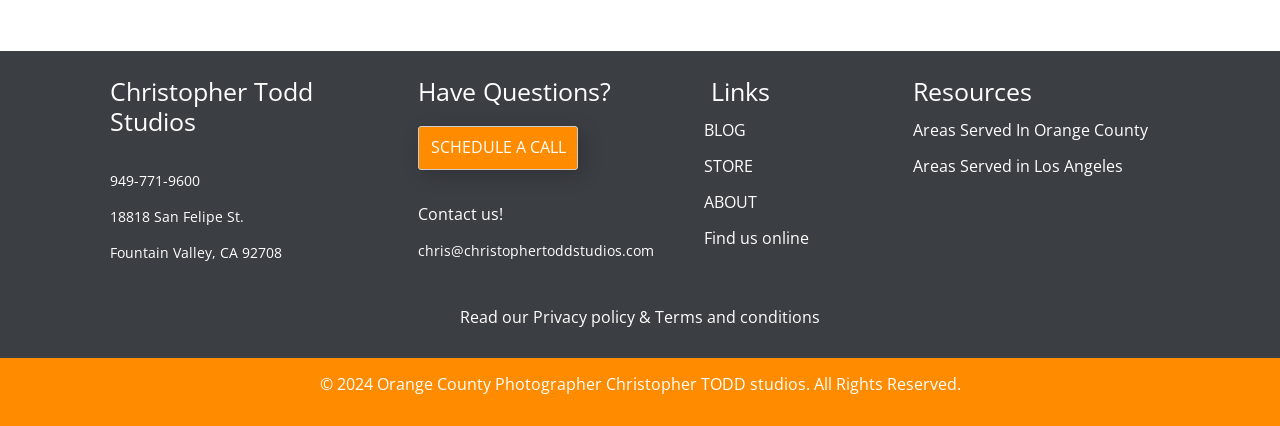Locate the bounding box coordinates of the area you need to click to fulfill this instruction: 'Contact us'. The coordinates must be in the form of four float numbers ranging from 0 to 1: [left, top, right, bottom].

[0.327, 0.476, 0.393, 0.528]